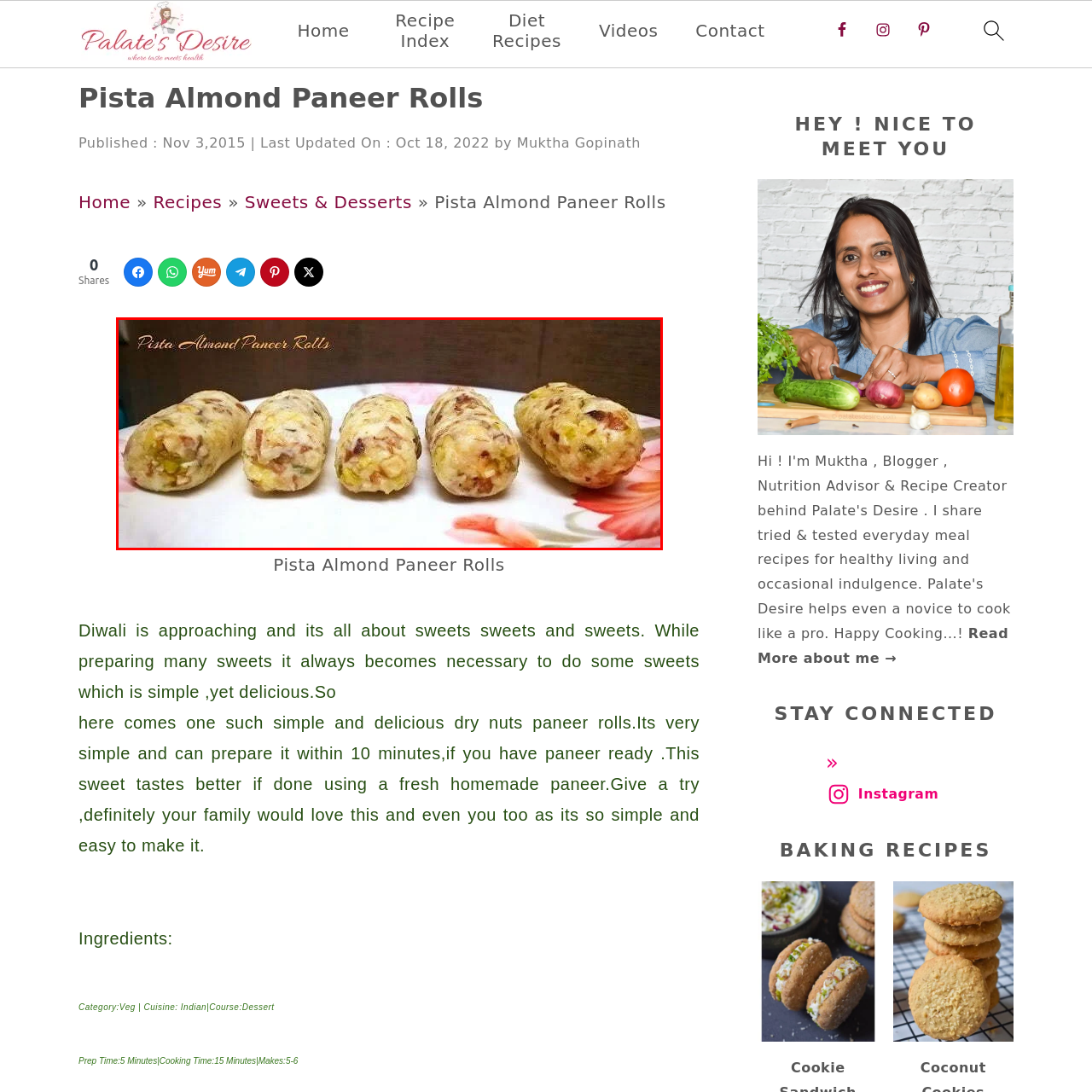Focus on the area marked by the red boundary, How many rolls are on the plate? Answer concisely with a single word or phrase.

Five